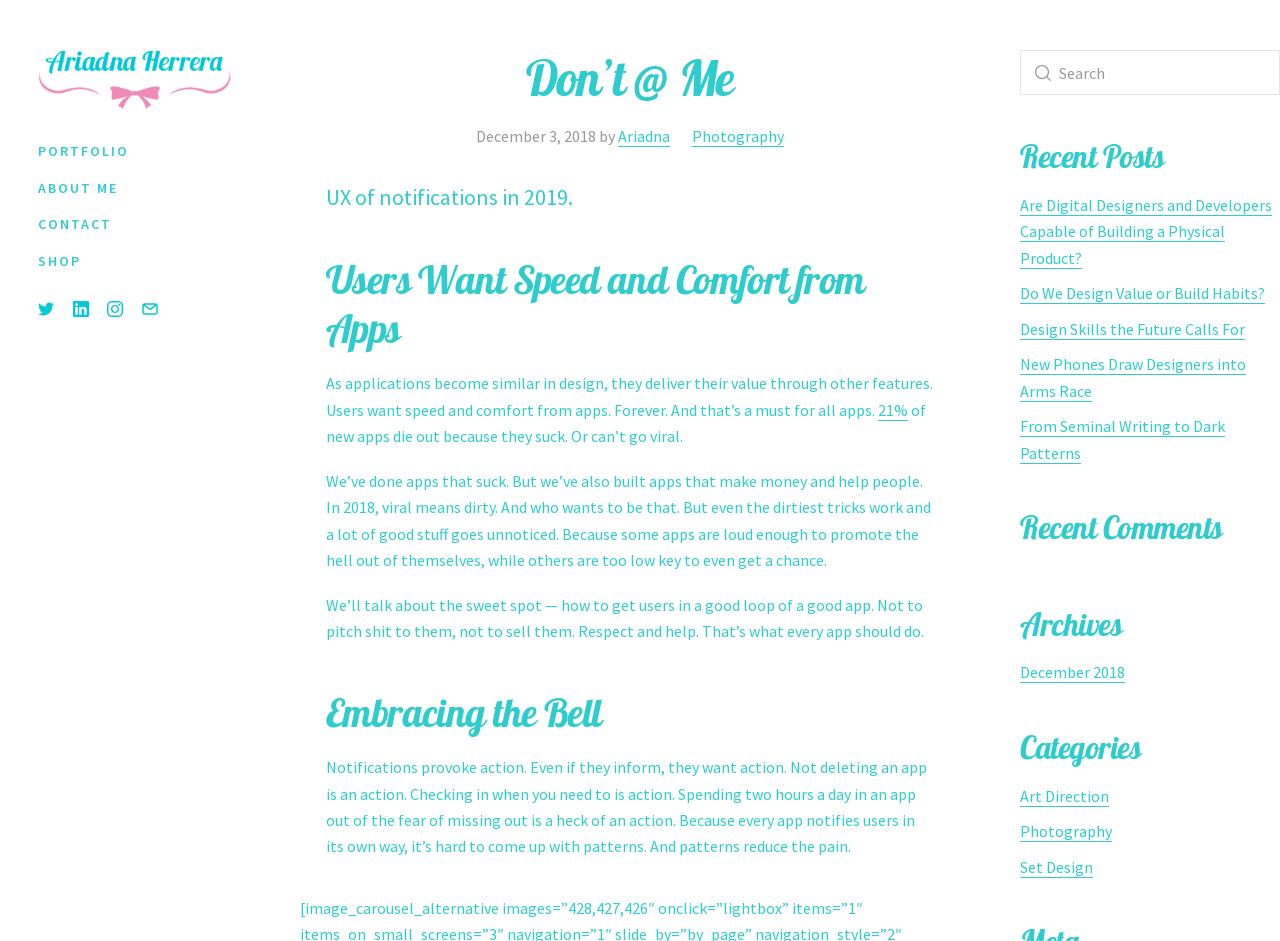Find the bounding box coordinates of the clickable area required to complete the following action: "Click on the PORTFOLIO link".

[0.03, 0.146, 0.101, 0.176]